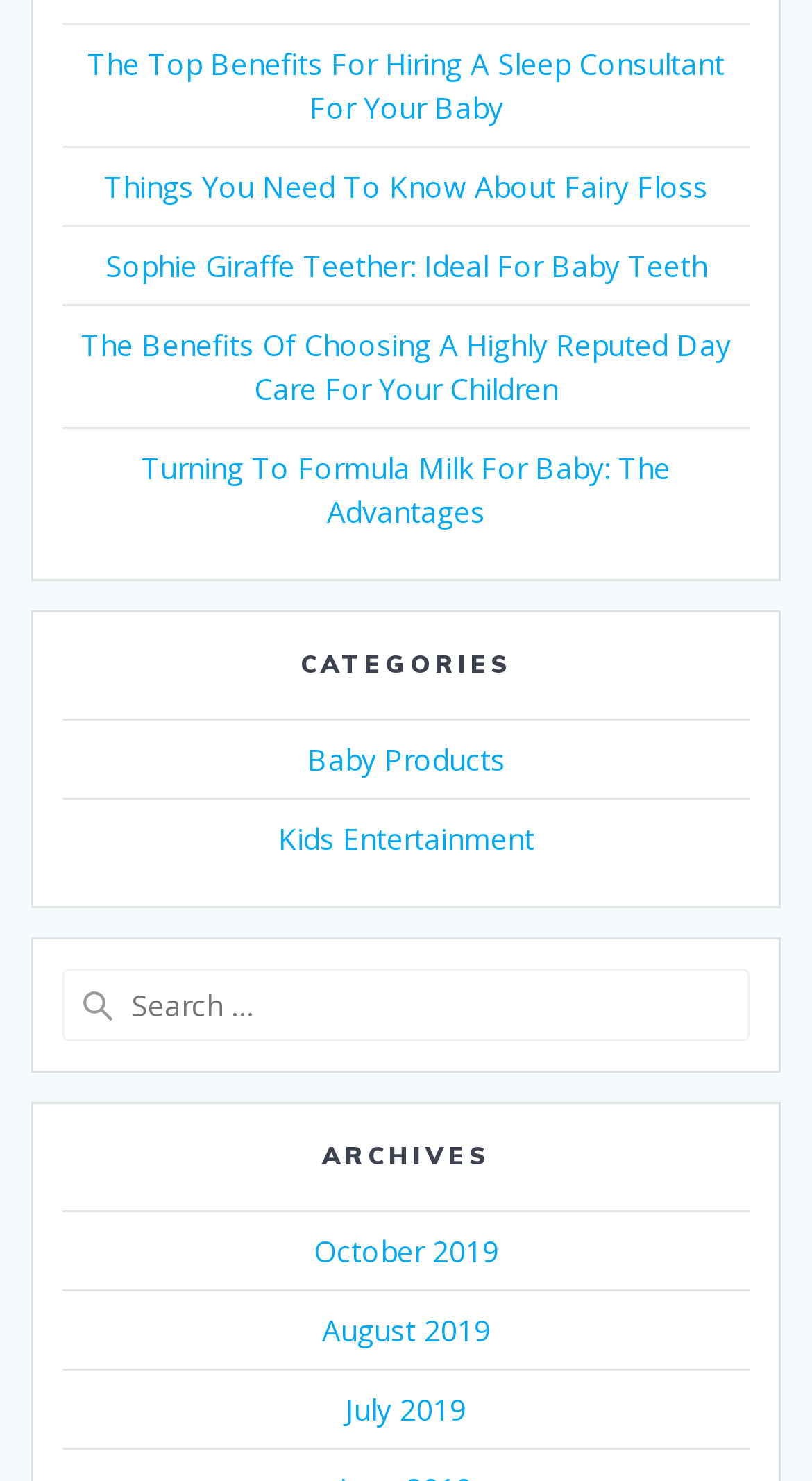What is the purpose of the search box?
Answer the question in a detailed and comprehensive manner.

The search box is located at [0.077, 0.654, 0.923, 0.704] with a label 'Search for:', indicating that it is used to search for content on the webpage.